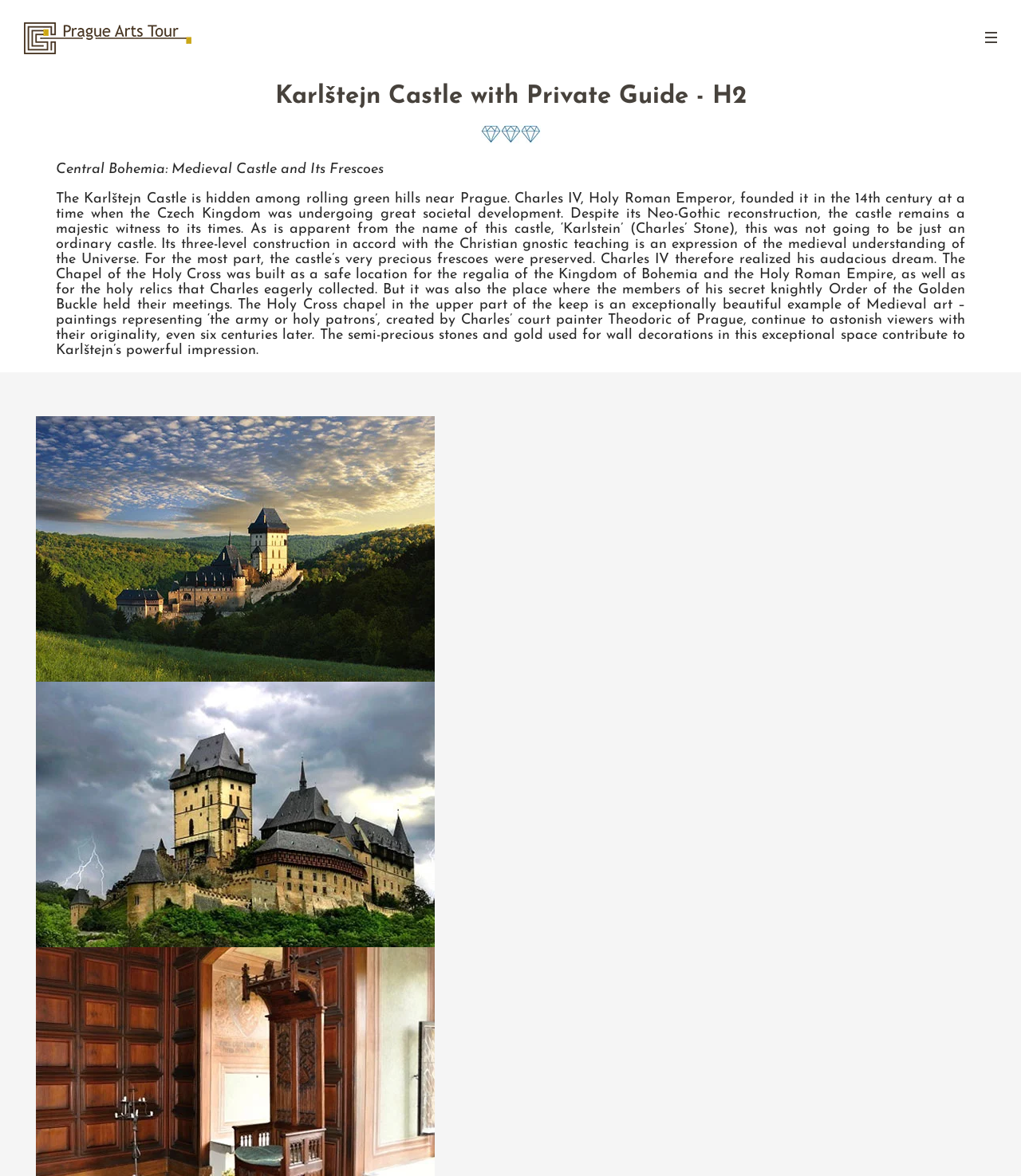Is there a castle?
Using the visual information, reply with a single word or short phrase.

Yes